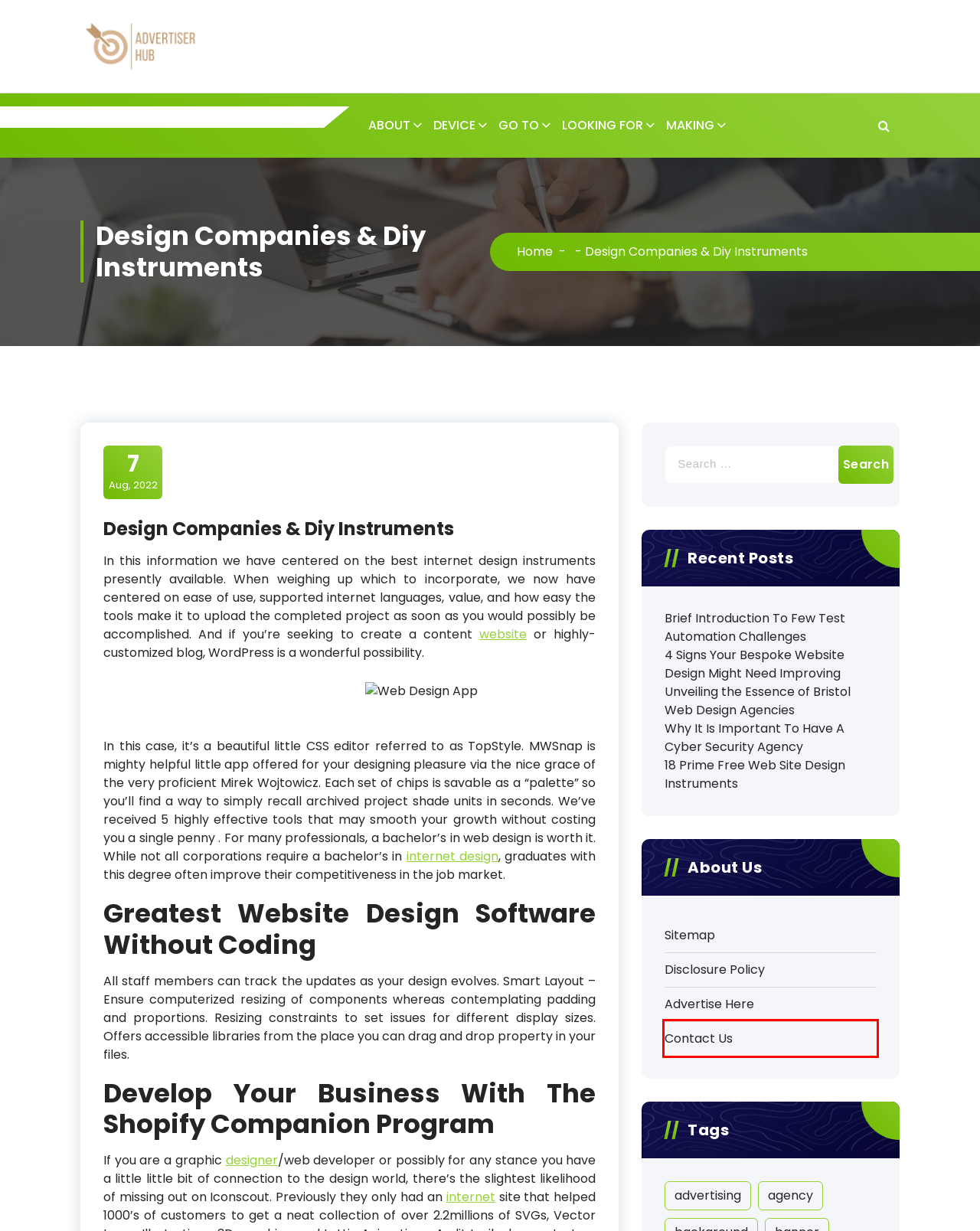You are given a screenshot depicting a webpage with a red bounding box around a UI element. Select the description that best corresponds to the new webpage after clicking the selected element. Here are the choices:
A. ADVERTISER - HUB
B. DEVICE Archives - ADVERTISER
C. advertising Archives - ADVERTISER
D. 18 Prime Free Web Site Design Instruments - ADVERTISER
E. Contact Us - ADVERTISER
F. Brief Introduction To Few Test Automation Challenges - ADVERTISER
G. Advertise Here - ADVERTISER
H. Why It Is Important To Have A Cyber Security Agency - ADVERTISER

E